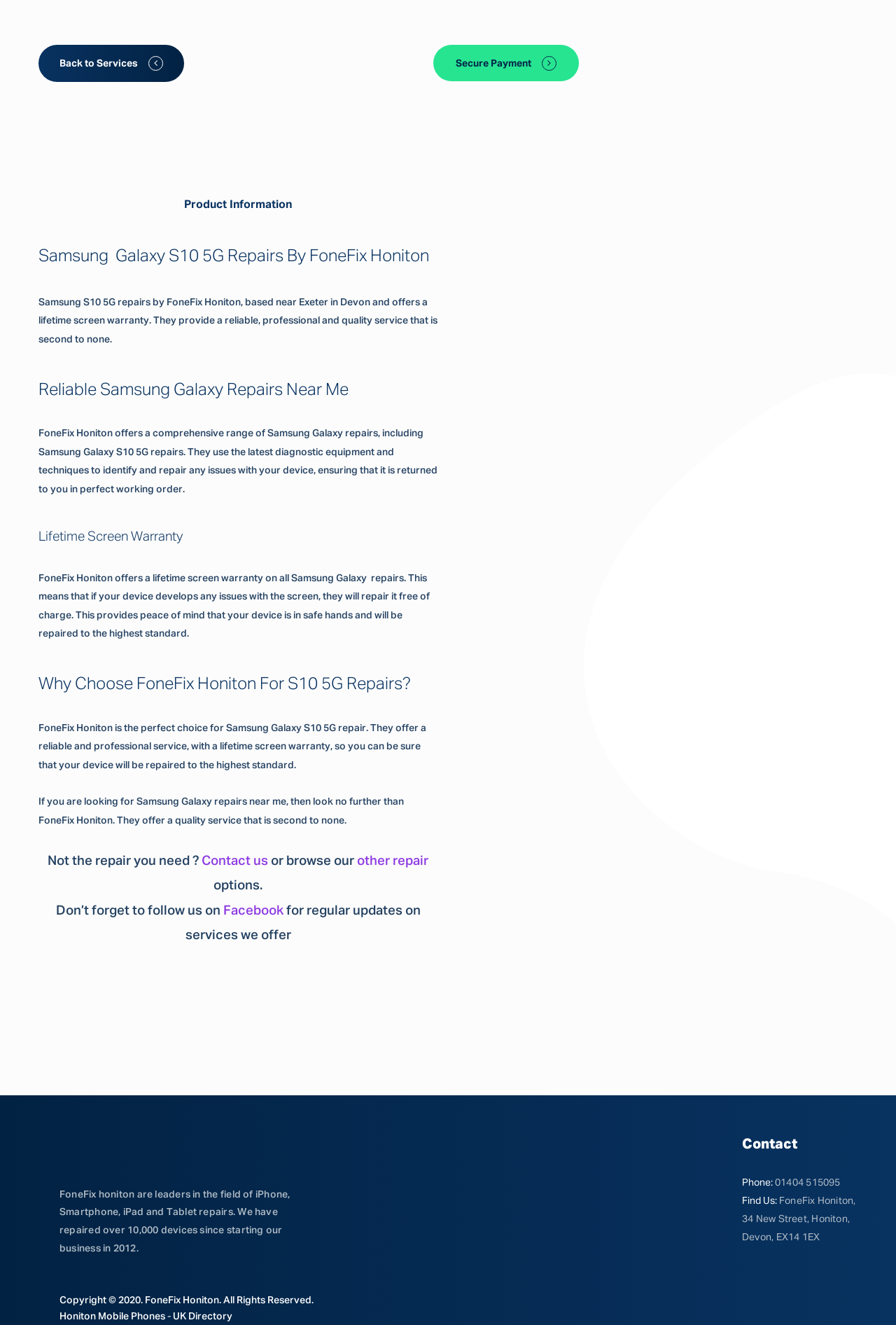Locate the bounding box coordinates of the area you need to click to fulfill this instruction: 'Follow us on Facebook'. The coordinates must be in the form of four float numbers ranging from 0 to 1: [left, top, right, bottom].

[0.249, 0.682, 0.316, 0.692]